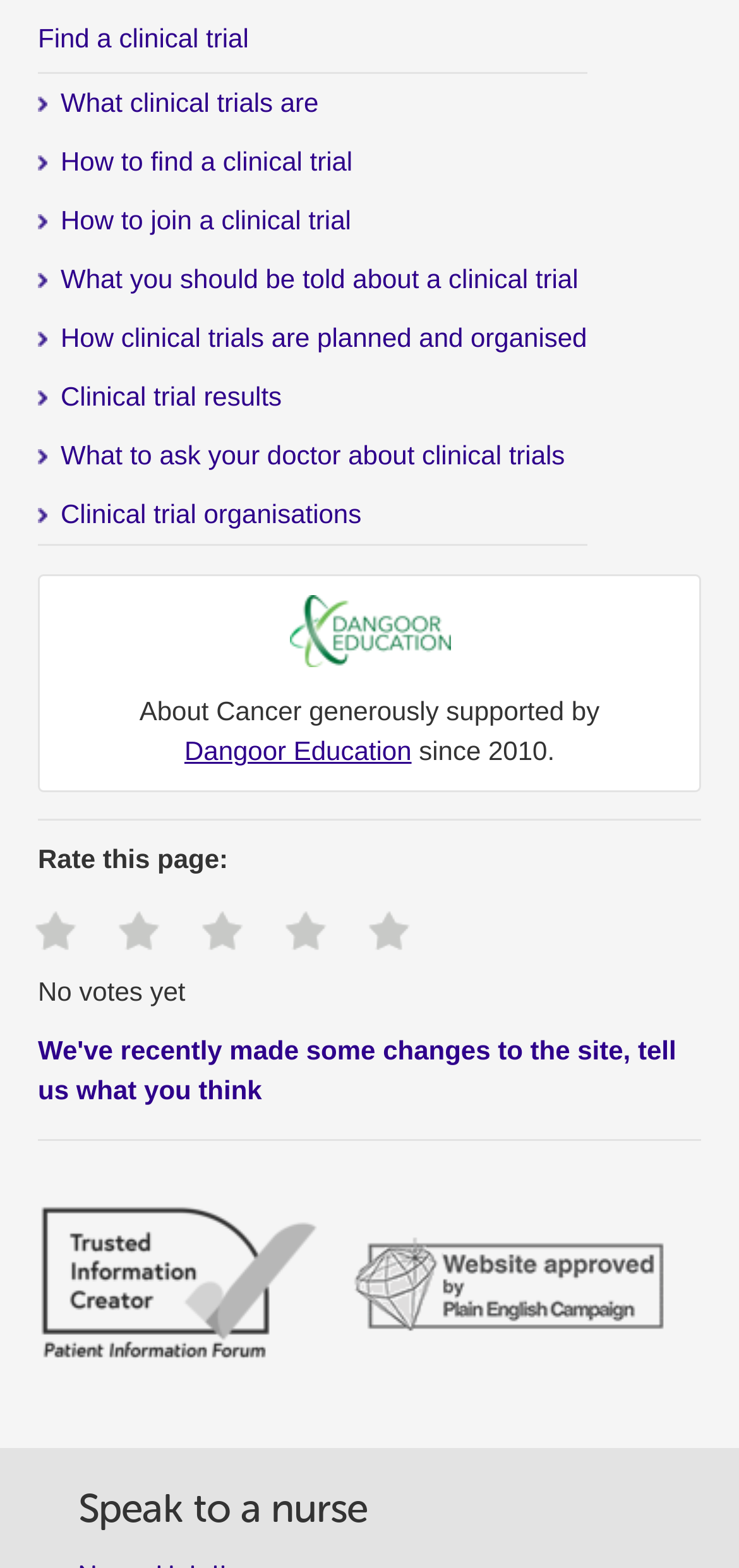Locate the bounding box coordinates of the segment that needs to be clicked to meet this instruction: "Rate this page".

[0.051, 0.524, 0.949, 0.558]